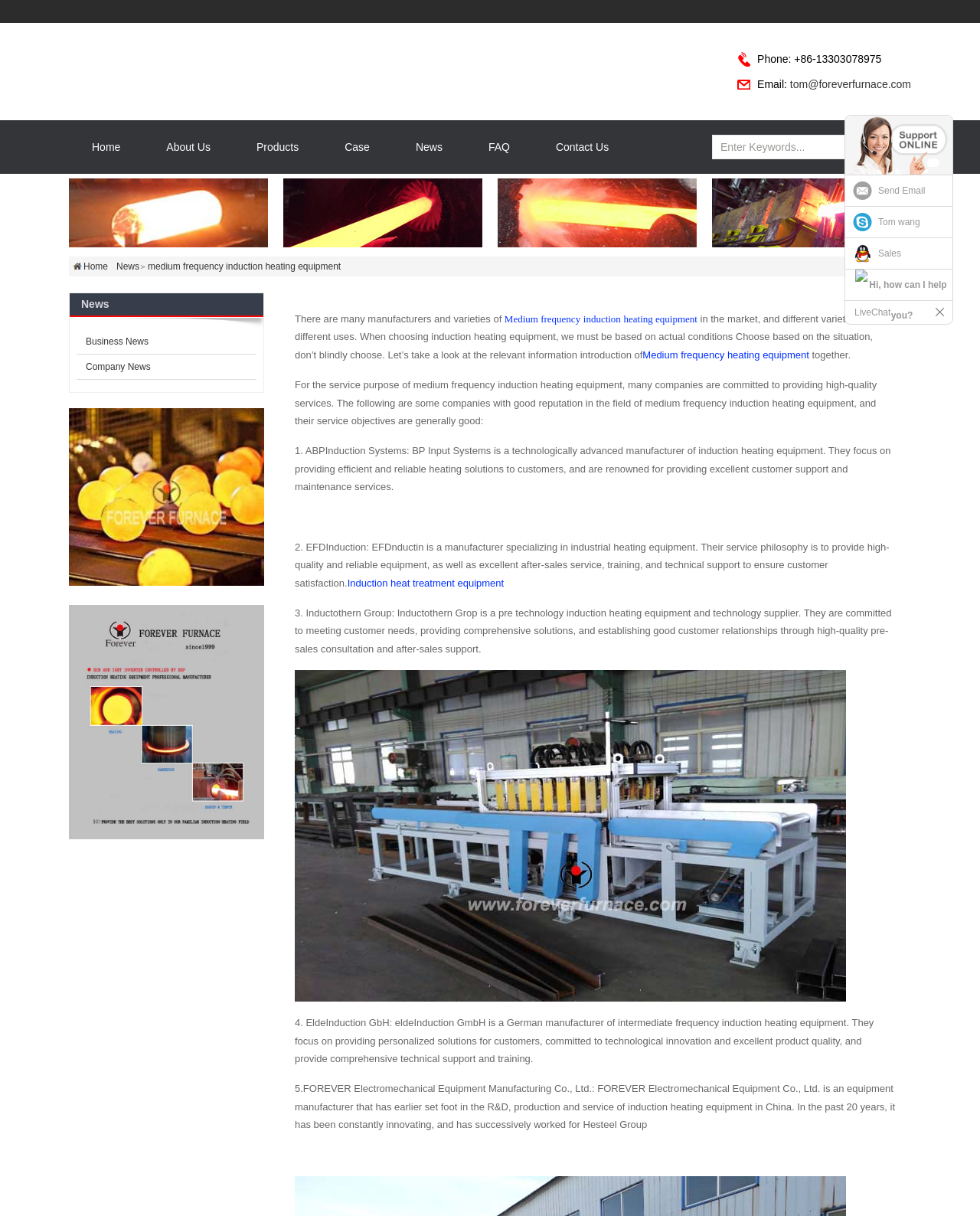Please answer the following query using a single word or phrase: 
What is the main product category of the company?

Induction heating equipment